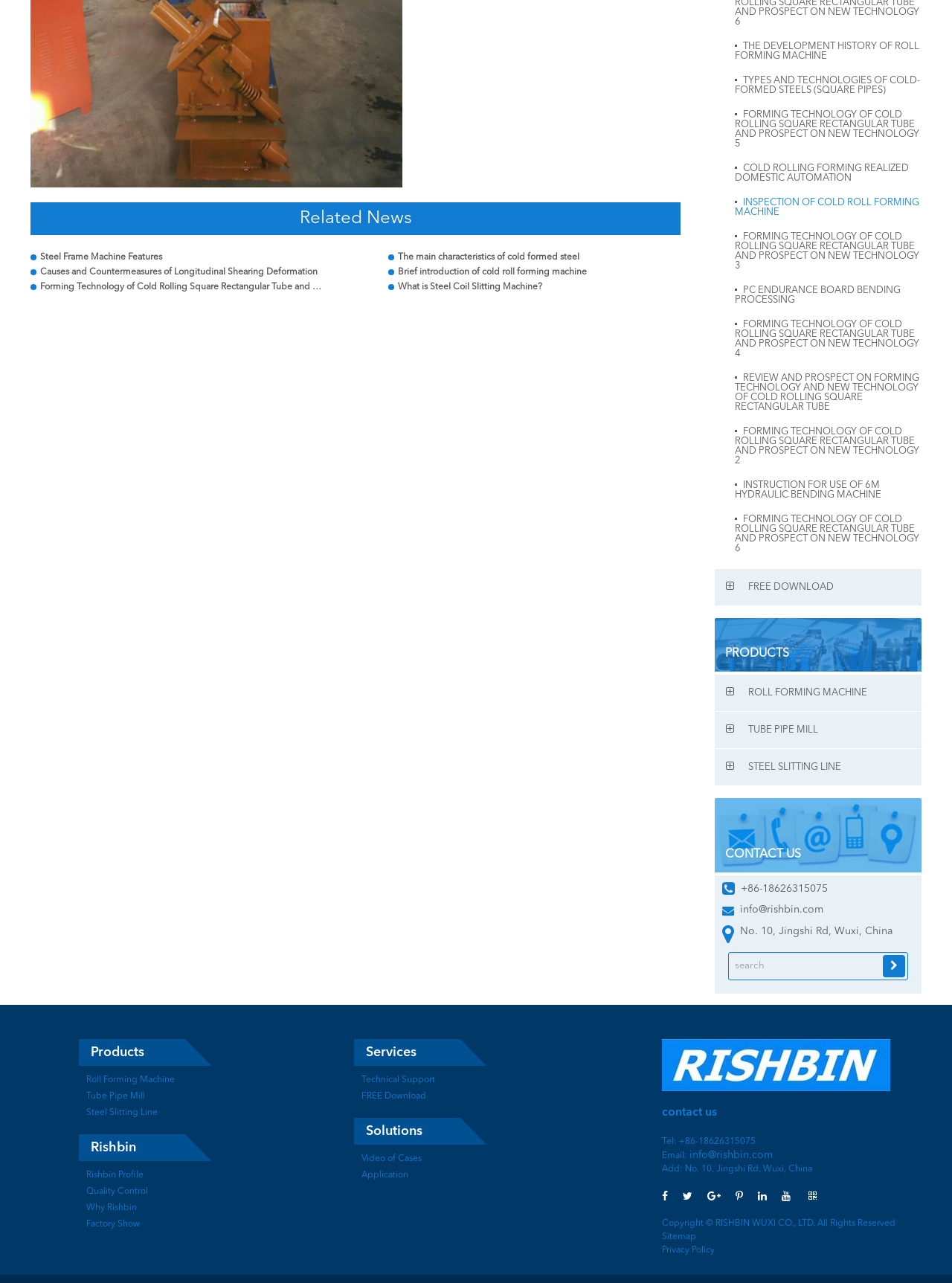What is the address of the company?
Refer to the image and answer the question using a single word or phrase.

No. 10, Jingshi Rd, Wuxi, China